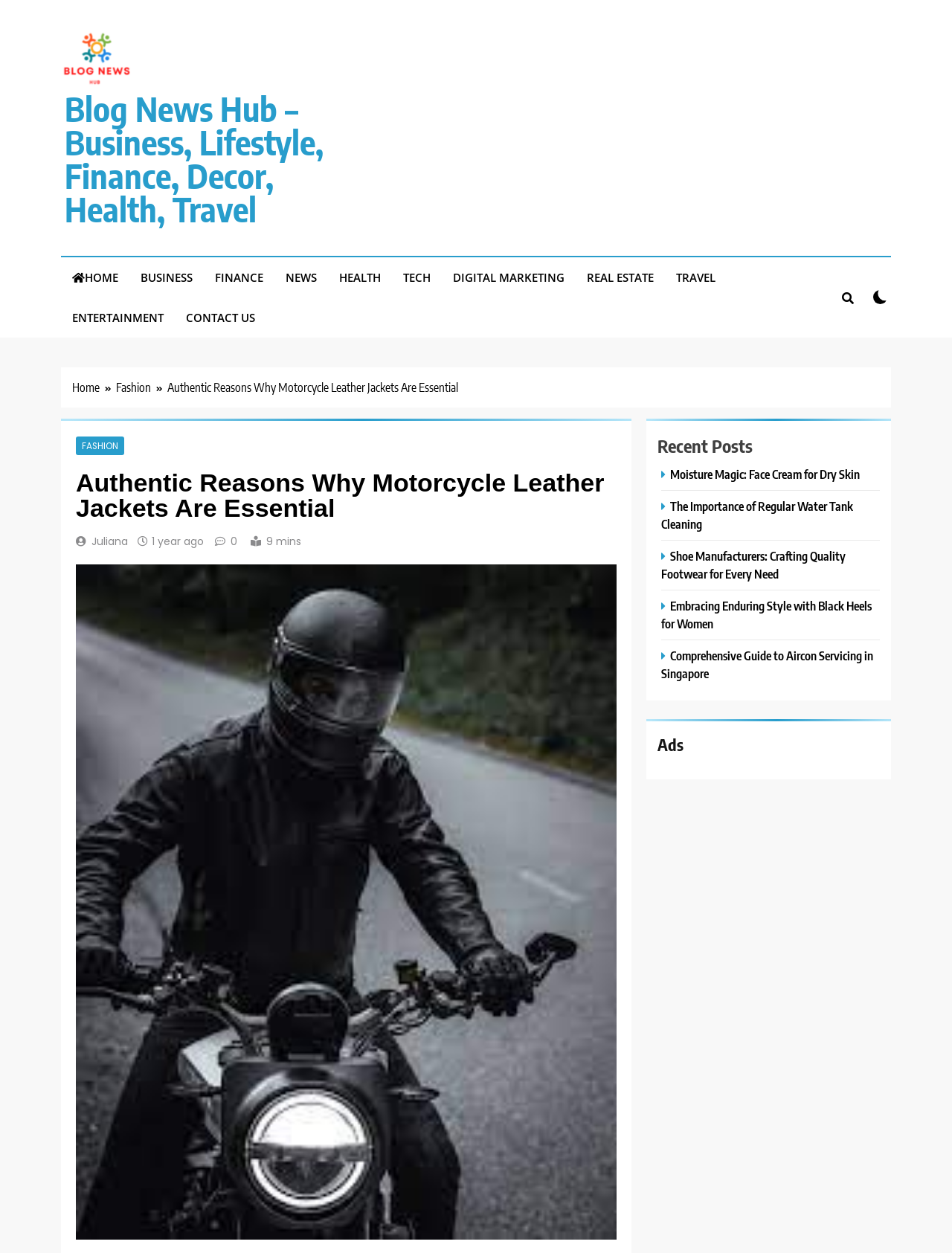What type of posts are shown in the sidebar?
Carefully analyze the image and provide a detailed answer to the question.

I found the type of posts shown in the sidebar by looking at the heading element that says 'Recent Posts'. This suggests that the sidebar displays a list of recent posts.